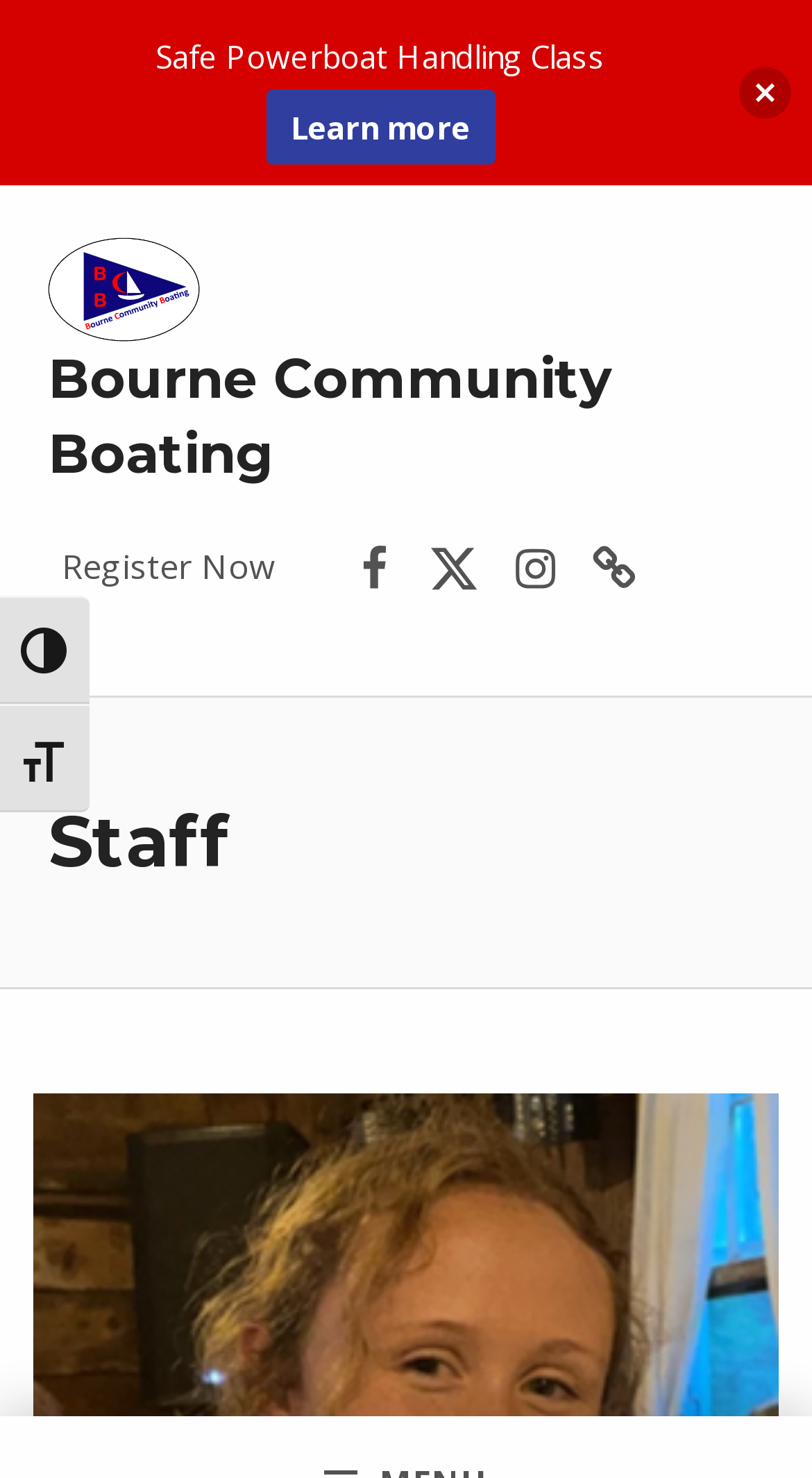How many social media links are there?
Please respond to the question with a detailed and thorough explanation.

I counted the number of link elements under the 'Social Menu' navigation element, which are 'Facebook', 'Twitter', 'Instagram', and 'Registration', so there are 4 social media links.